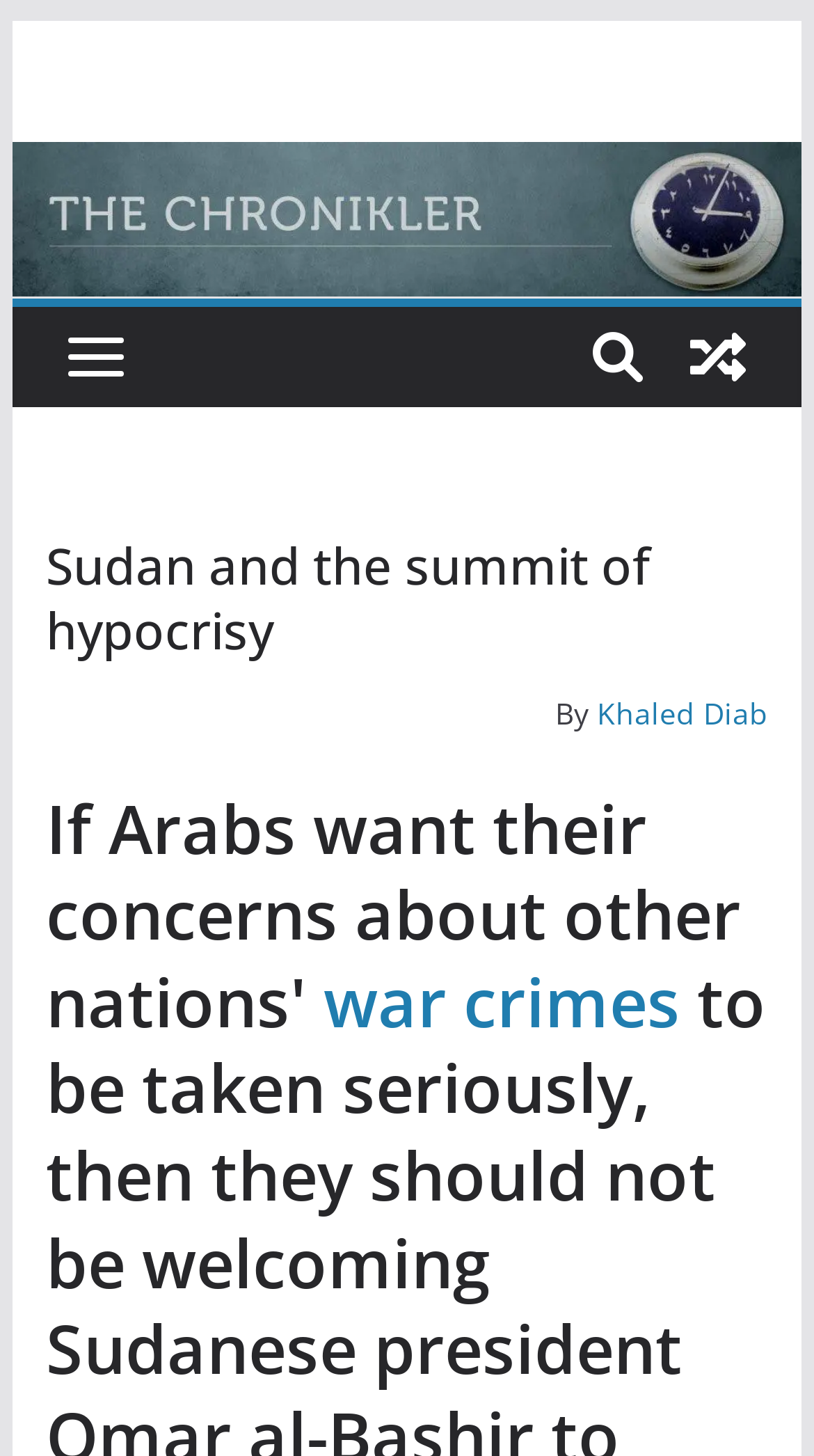Give a detailed account of the webpage's layout and content.

The webpage is an article titled "Sudan and the summit of hypocrisy" by Khaled Diab. At the top left corner, there is a link to skip to the content. Next to it, there is a link to "The Chronikler" with an accompanying image. 

Below these elements, there is a large header section that spans almost the entire width of the page, containing the title of the article. 

On the left side of the page, there is a small image. To the right of this image, there is a section with the author's name, "By Khaled Diab". 

The main content of the article starts below the header section. The article discusses the hypocrisy of welcoming Sudanese president Omar al-Bashir to Arab countries and summits despite concerns about war crimes committed by other nations. There is a link to "war crimes" within the article. 

At the bottom right corner of the page, there is a link to "View a random post" accompanied by a small image.